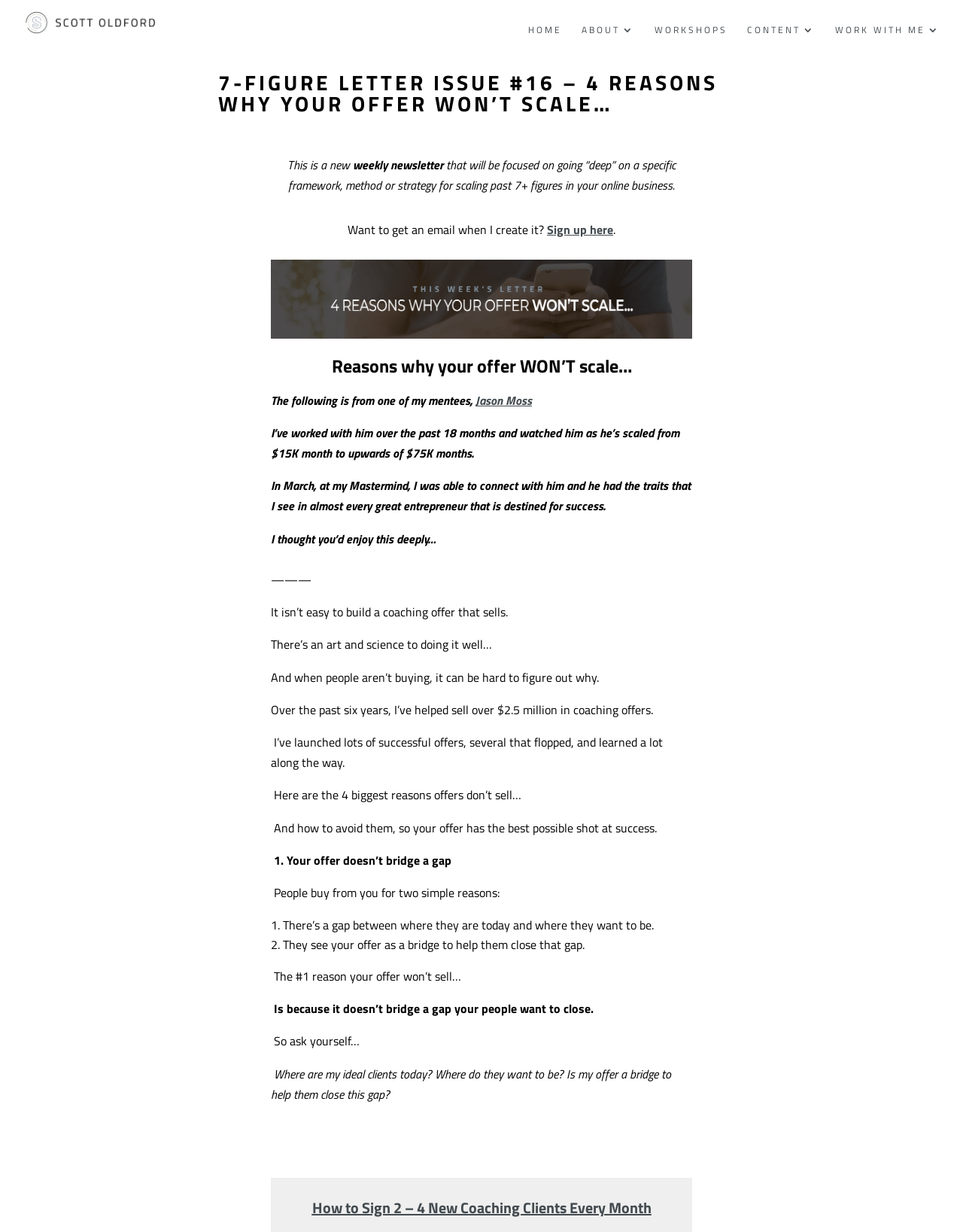Determine the bounding box coordinates of the section to be clicked to follow the instruction: "Click on the 'HOME' link". The coordinates should be given as four float numbers between 0 and 1, formatted as [left, top, right, bottom].

[0.548, 0.02, 0.584, 0.049]